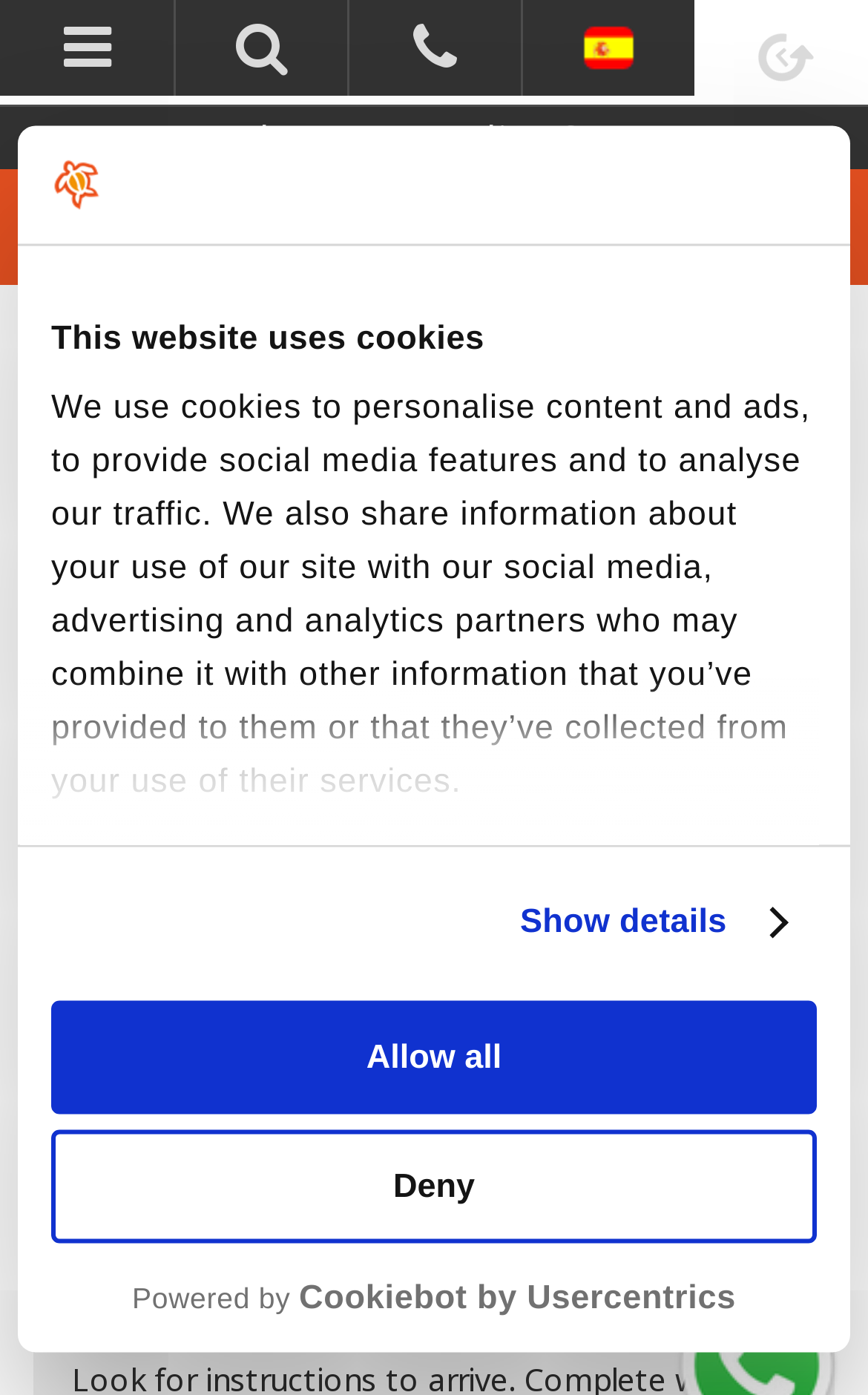Provide the bounding box coordinates of the HTML element this sentence describes: "Deliveries in all EU". The bounding box coordinates consist of four float numbers between 0 and 1, i.e., [left, top, right, bottom].

[0.315, 0.16, 0.685, 0.195]